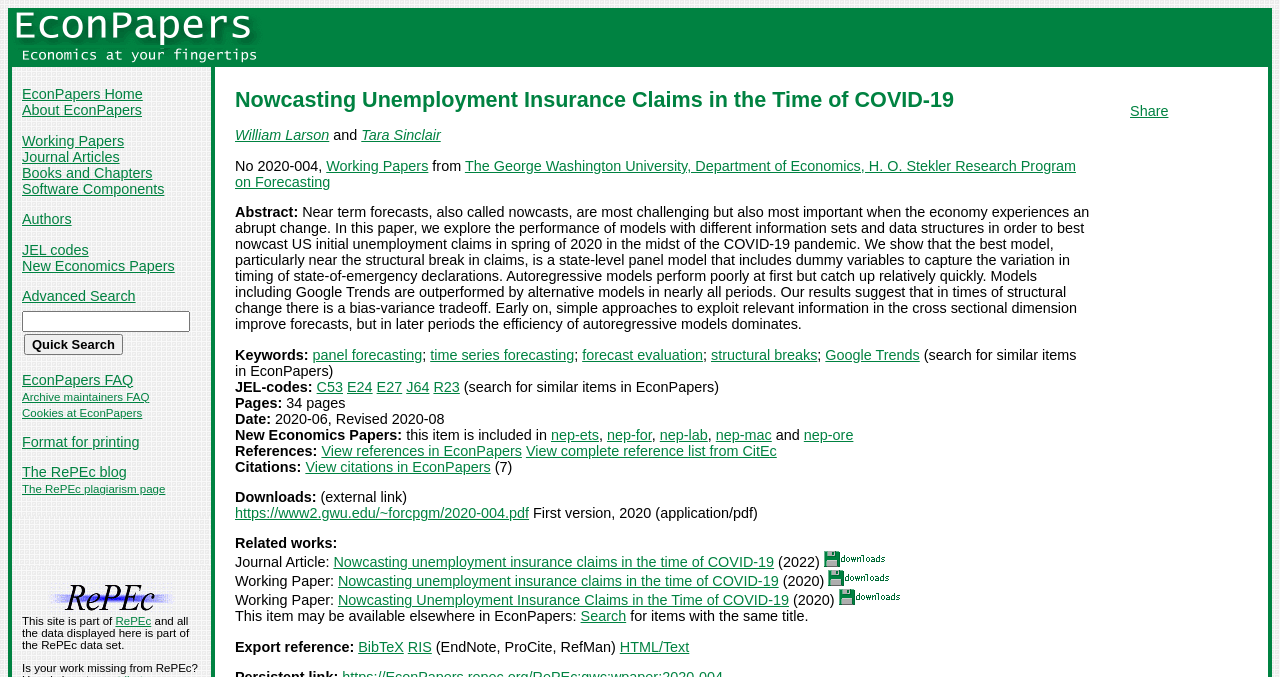Locate the bounding box coordinates of the element's region that should be clicked to carry out the following instruction: "Go to the homepage of EconPapers". The coordinates need to be four float numbers between 0 and 1, i.e., [left, top, right, bottom].

[0.009, 0.047, 0.205, 0.071]